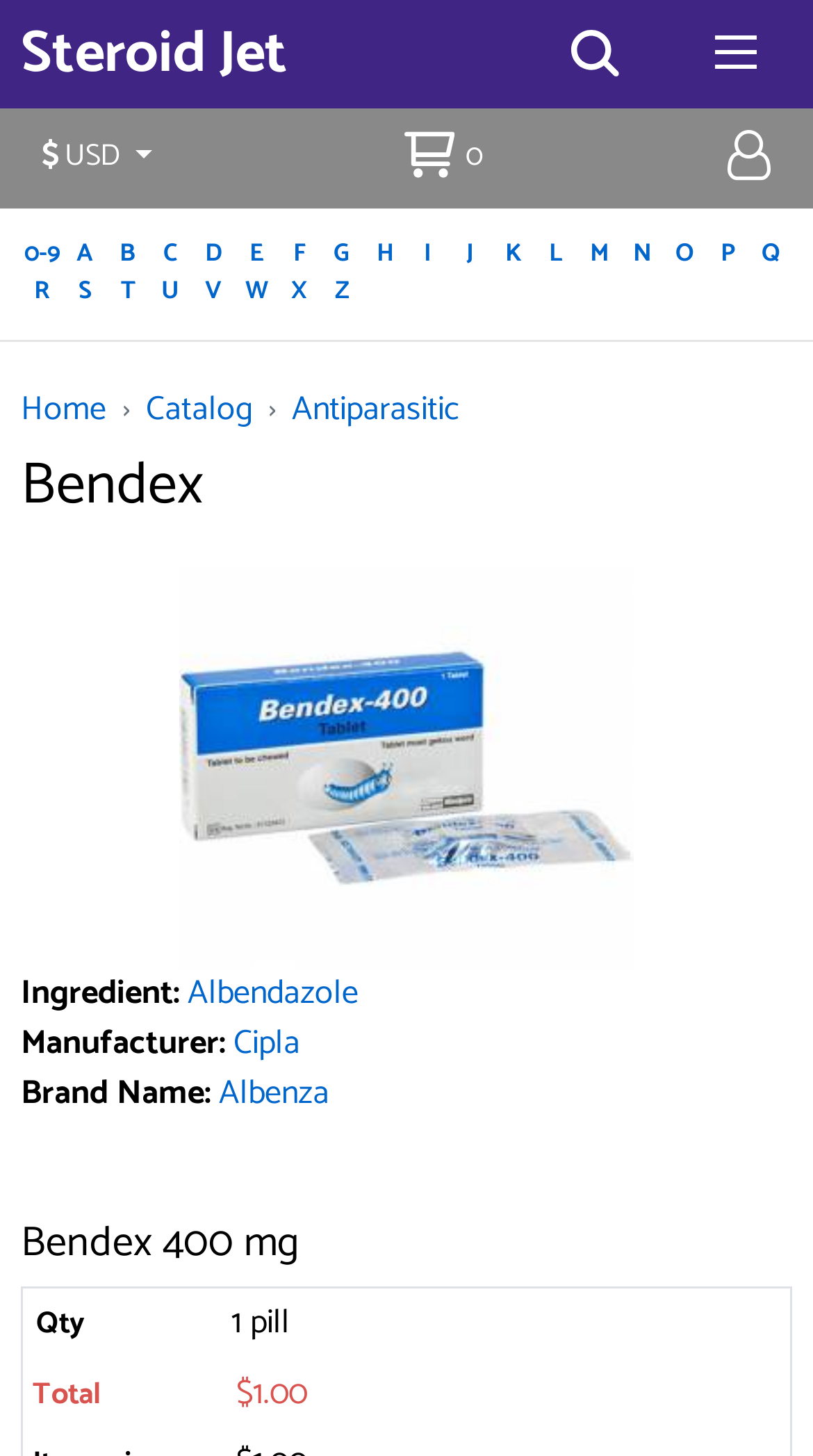Please find the bounding box coordinates of the element that must be clicked to perform the given instruction: "View the 'Home' page". The coordinates should be four float numbers from 0 to 1, i.e., [left, top, right, bottom].

[0.026, 0.262, 0.131, 0.301]